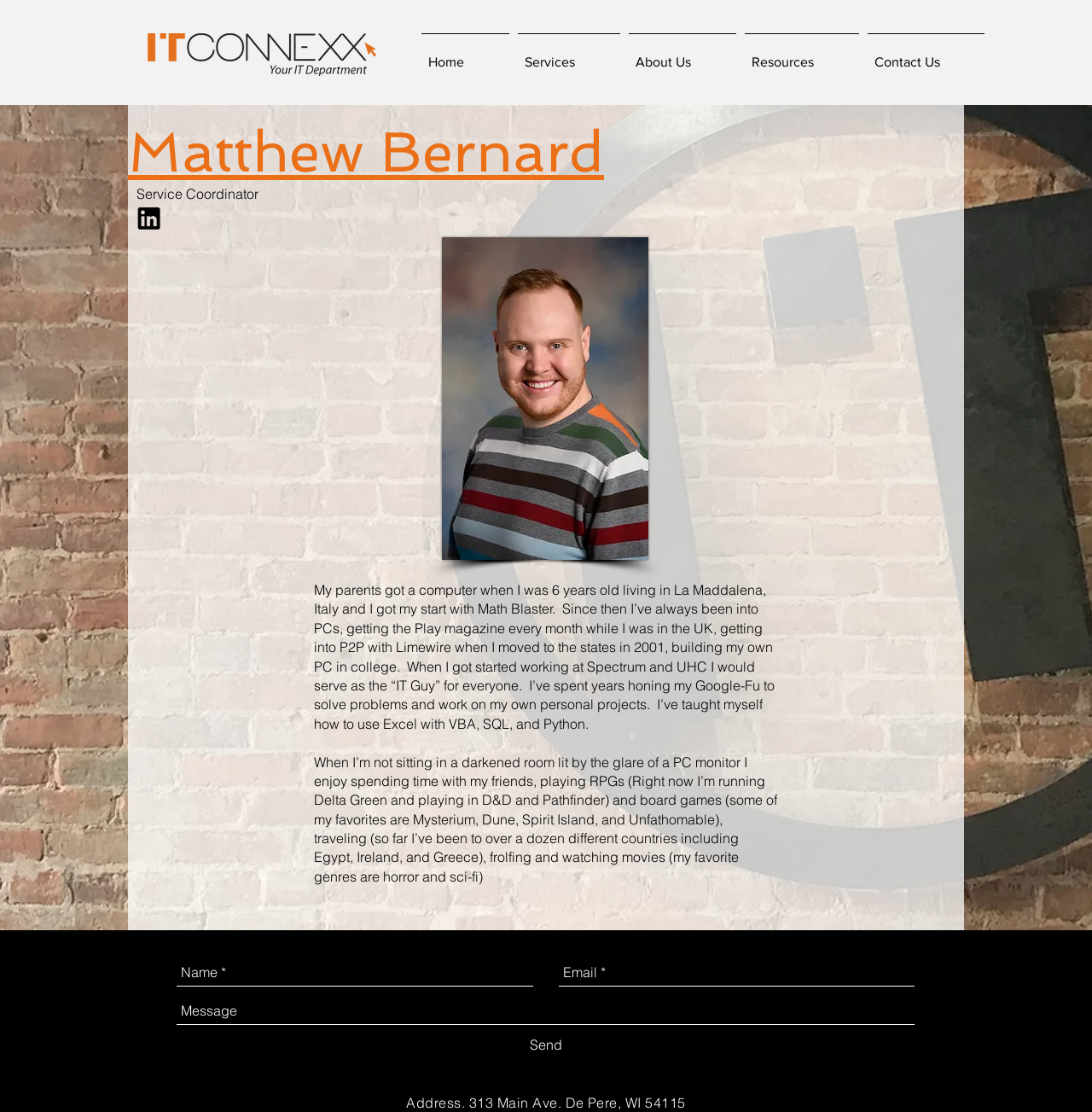Please identify the bounding box coordinates of the clickable region that I should interact with to perform the following instruction: "Go to Home page". The coordinates should be expressed as four float numbers between 0 and 1, i.e., [left, top, right, bottom].

[0.382, 0.03, 0.47, 0.068]